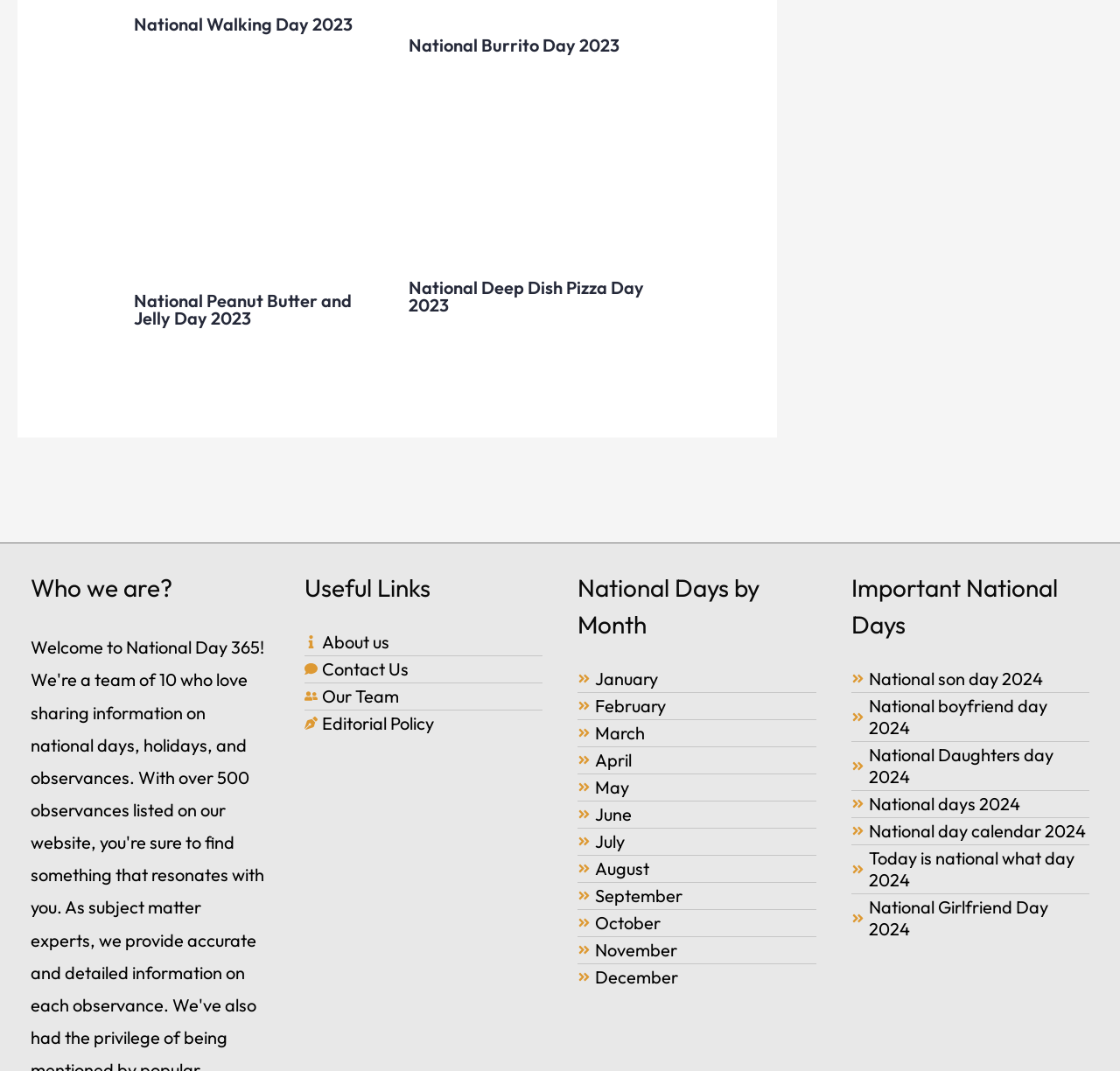Use a single word or phrase to answer the question: How many national days are listed by month?

12